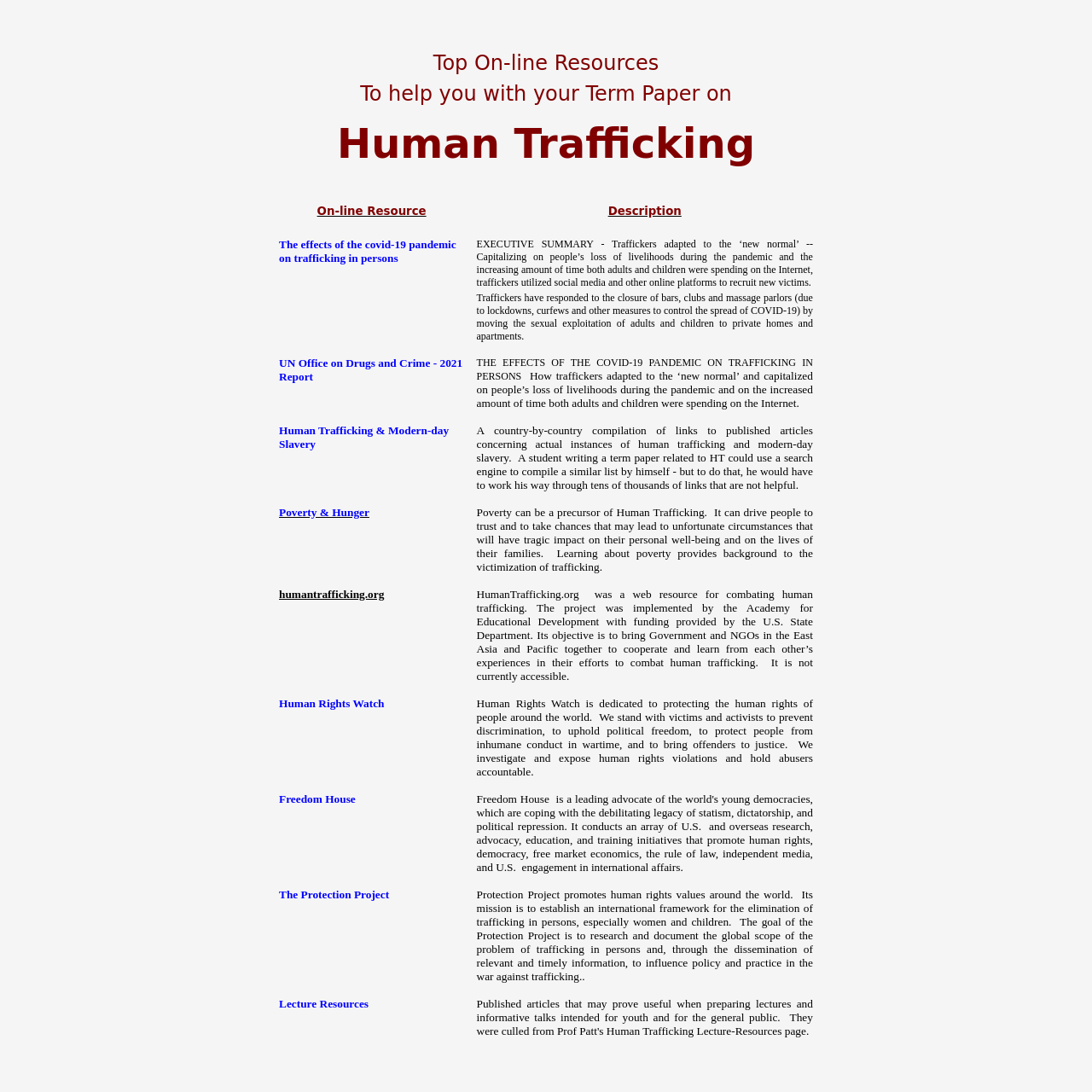What is the description of the 'Human Rights Watch' resource?
Kindly offer a detailed explanation using the data available in the image.

I found the 'Human Rights Watch' resource in the table and read its description, which states that Human Rights Watch is dedicated to protecting human rights of people around the world.